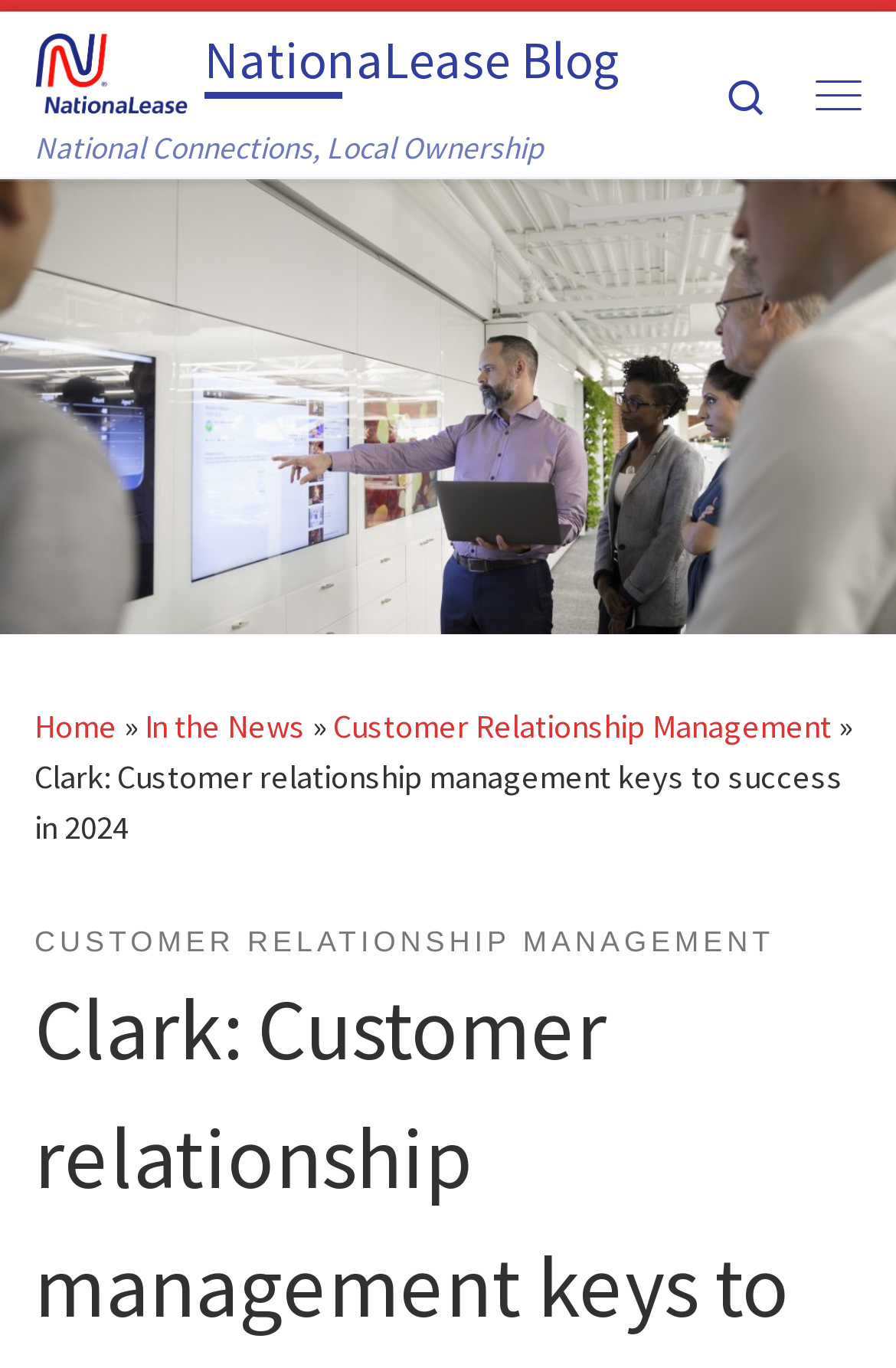Please mark the clickable region by giving the bounding box coordinates needed to complete this instruction: "view Customer Relationship Management page".

[0.372, 0.515, 0.928, 0.545]